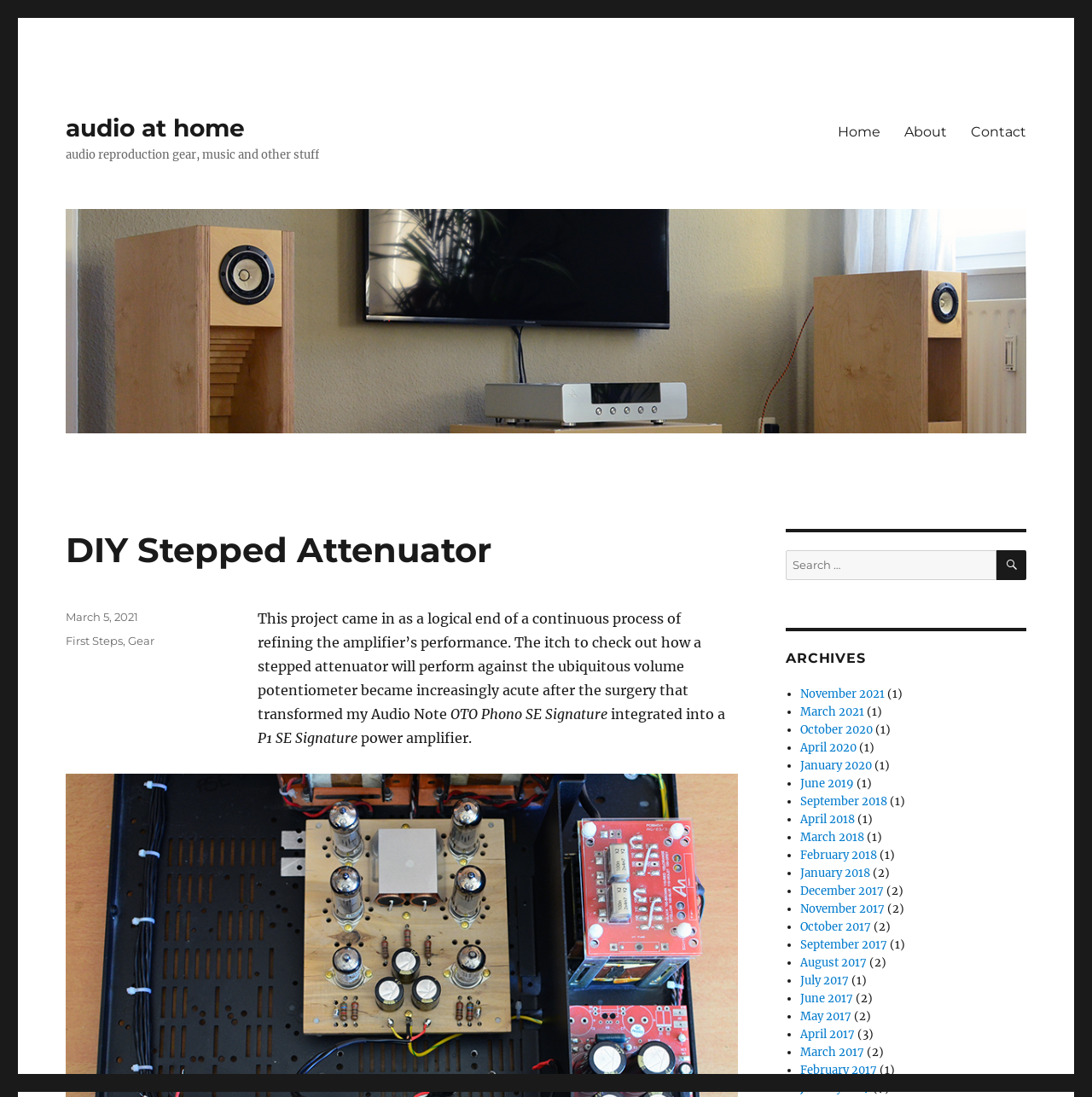Identify the bounding box coordinates of the region that should be clicked to execute the following instruction: "search for something".

[0.72, 0.501, 0.94, 0.528]